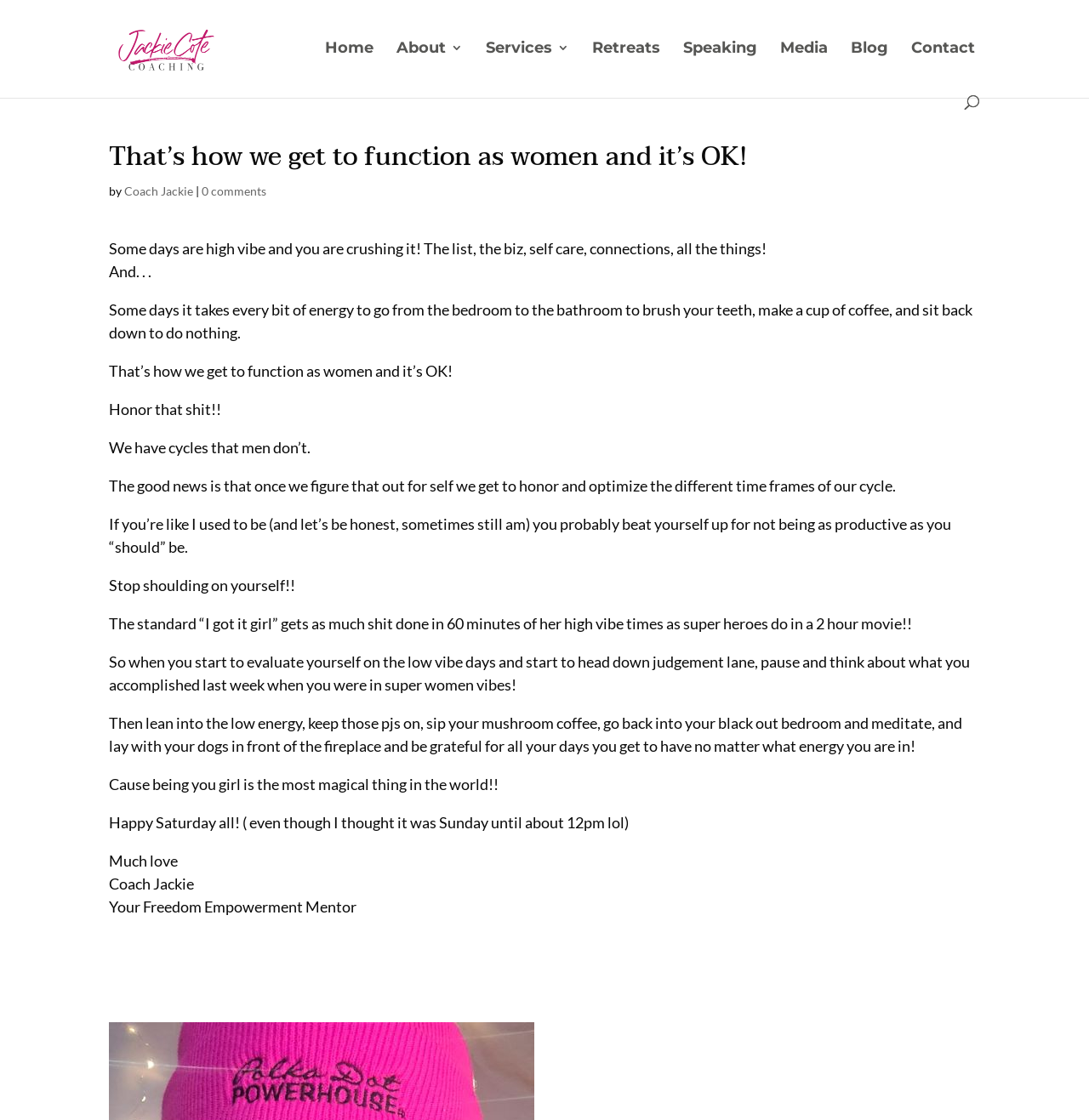Given the description of a UI element: "Home", identify the bounding box coordinates of the matching element in the webpage screenshot.

[0.298, 0.037, 0.343, 0.085]